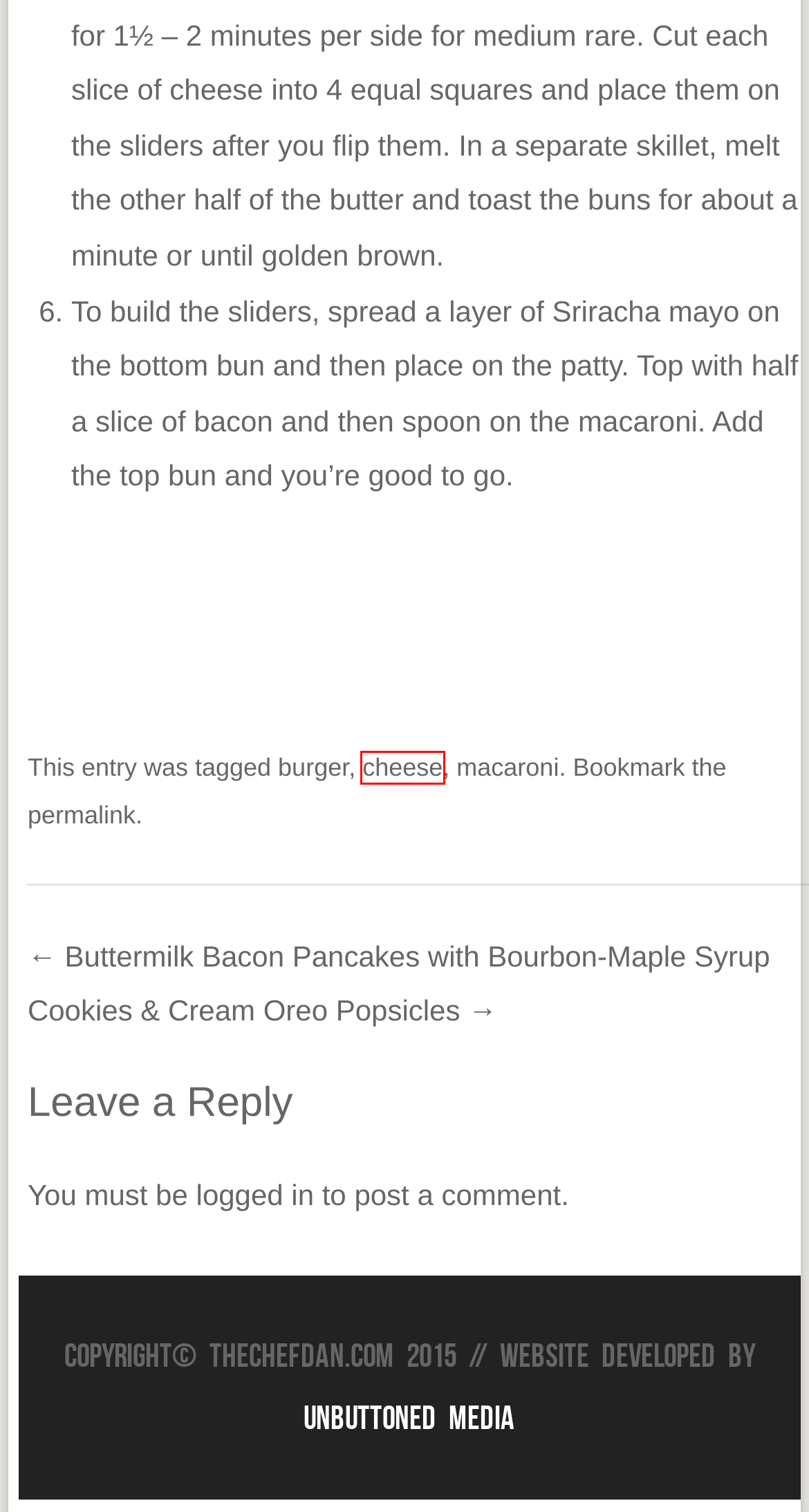After examining the screenshot of a webpage with a red bounding box, choose the most accurate webpage description that corresponds to the new page after clicking the element inside the red box. Here are the candidates:
A. Buttermilk Bacon Pancakes with Bourbon-Maple Syrup | The Chef Dan
B. cheese | The Chef Dan
C. Cookies & Cream Oreo Popsicles | The Chef Dan
D. The Chef Dan
E. Log In ‹ The Chef Dan — WordPress
F. TheChefDan | The Chef Dan
G. macaroni | The Chef Dan
H. burger | The Chef Dan

B